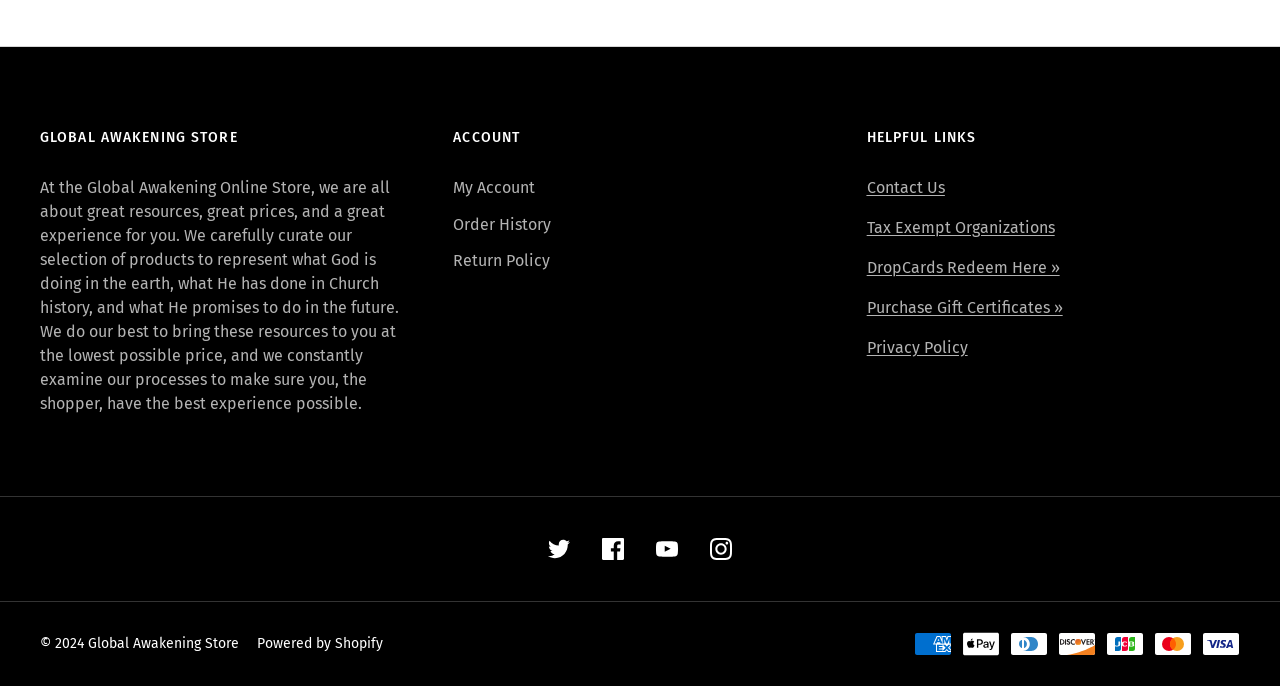Find the bounding box coordinates of the clickable area required to complete the following action: "Go to Facebook page".

[0.462, 0.771, 0.496, 0.835]